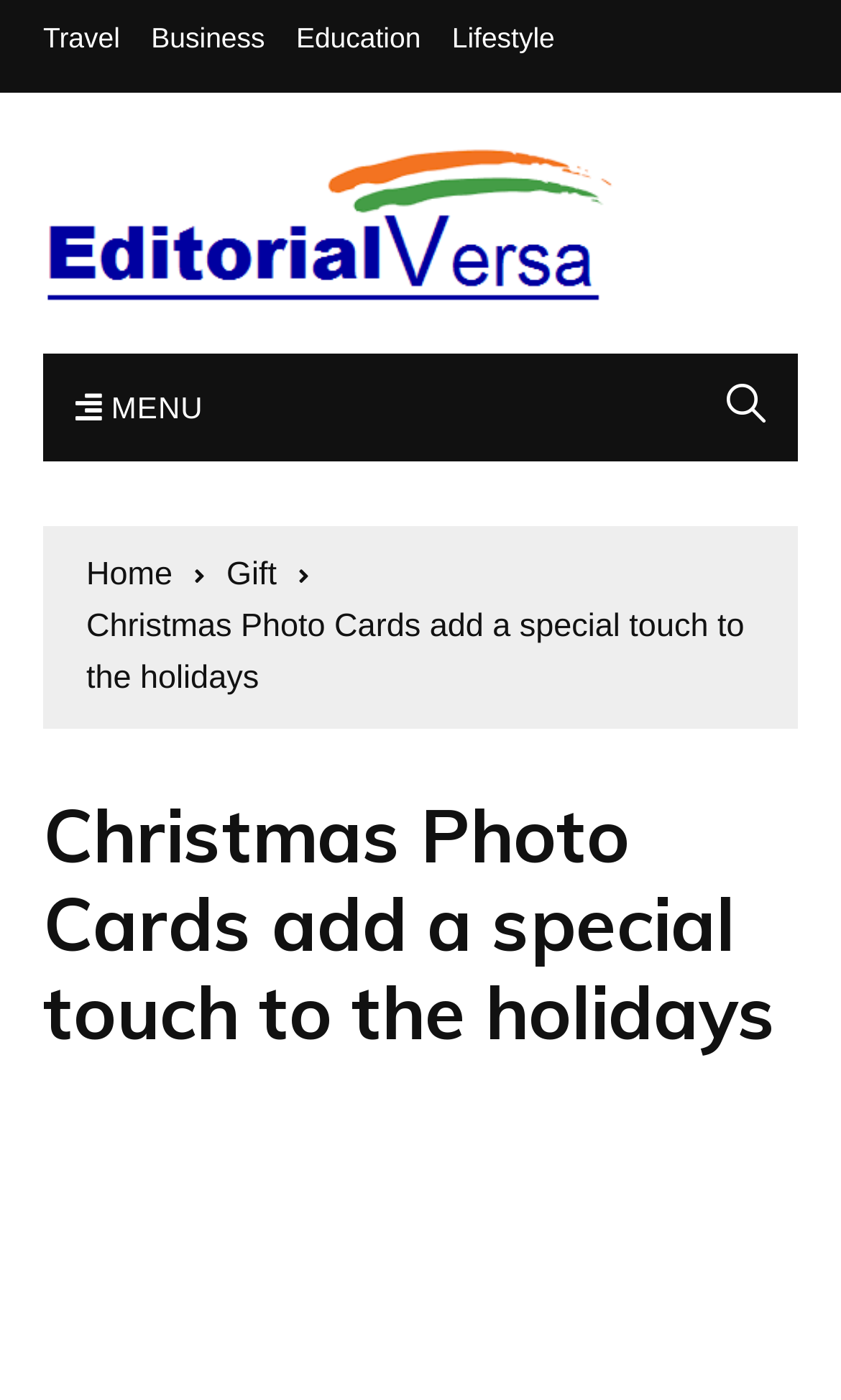What is the icon name of the link on the top right corner?
Refer to the screenshot and respond with a concise word or phrase.

